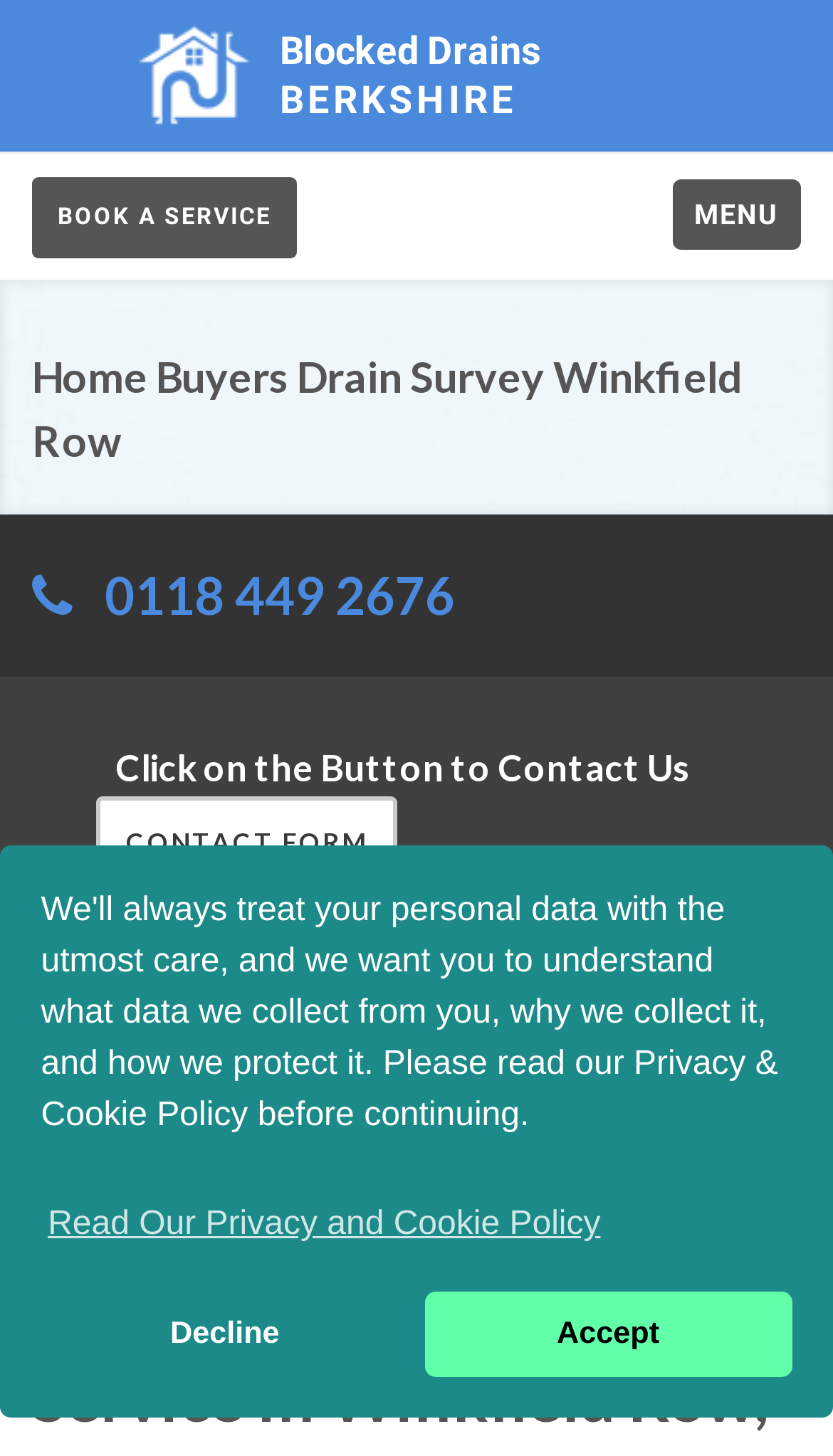Locate the bounding box coordinates of the area where you should click to accomplish the instruction: "Book a service".

[0.038, 0.122, 0.356, 0.177]